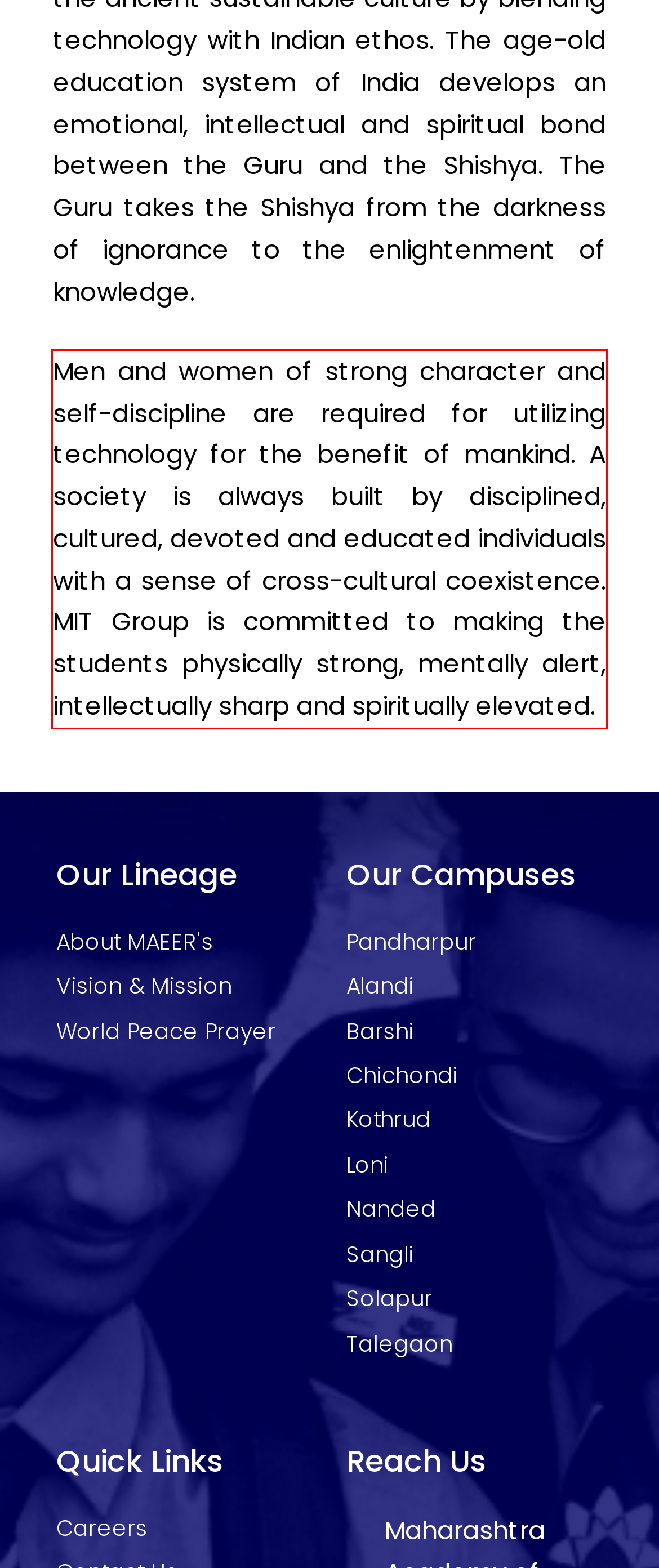Using the provided webpage screenshot, identify and read the text within the red rectangle bounding box.

Men and women of strong character and self-discipline are required for utilizing technology for the benefit of mankind. A society is always built by disciplined, cultured, devoted and educated individuals with a sense of cross-cultural coexistence. MIT Group is committed to making the students physically strong, mentally alert, intellectually sharp and spiritually elevated.